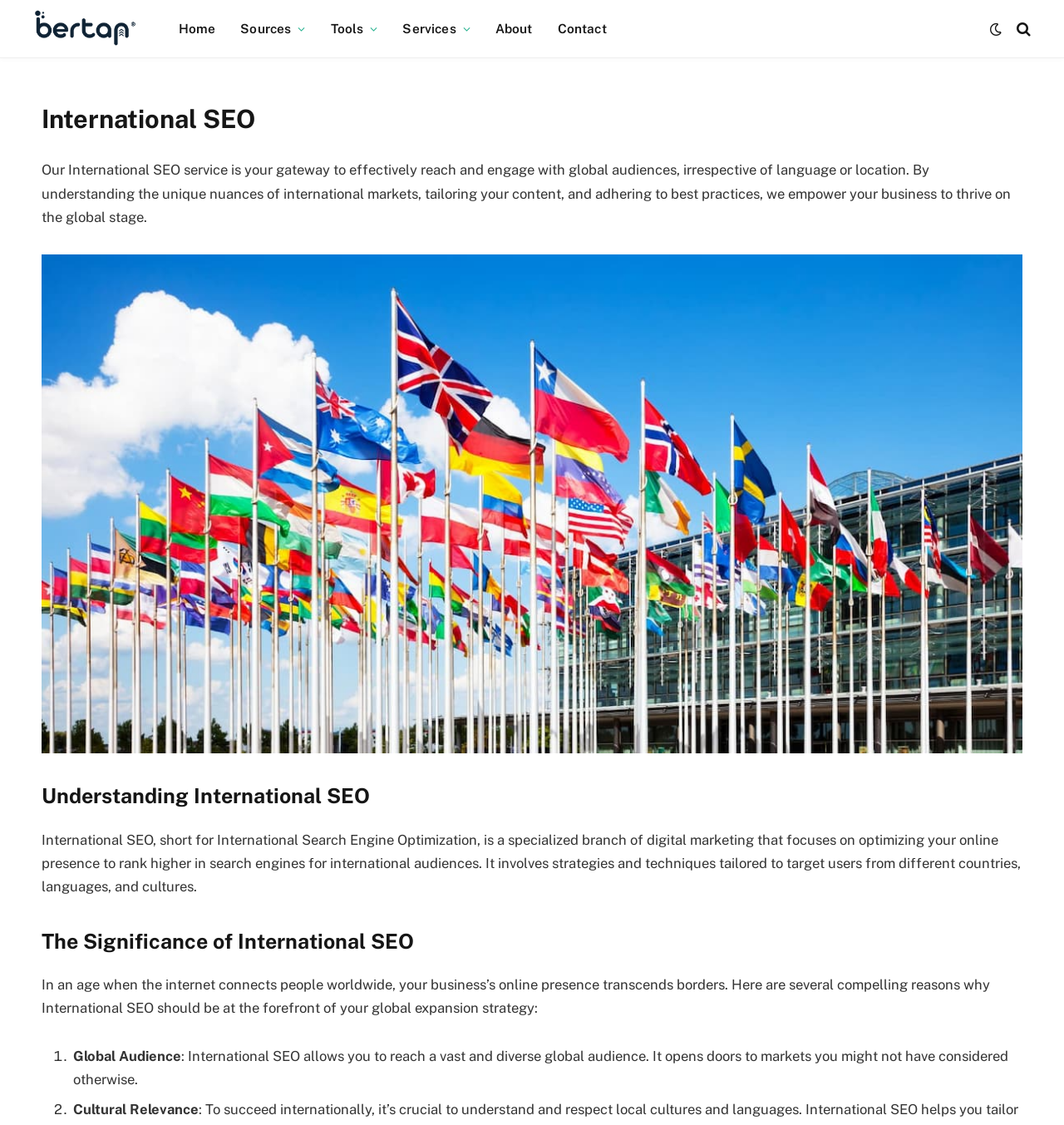What is the benefit of International SEO in terms of audience reach?
Using the picture, provide a one-word or short phrase answer.

Vast and diverse global audience